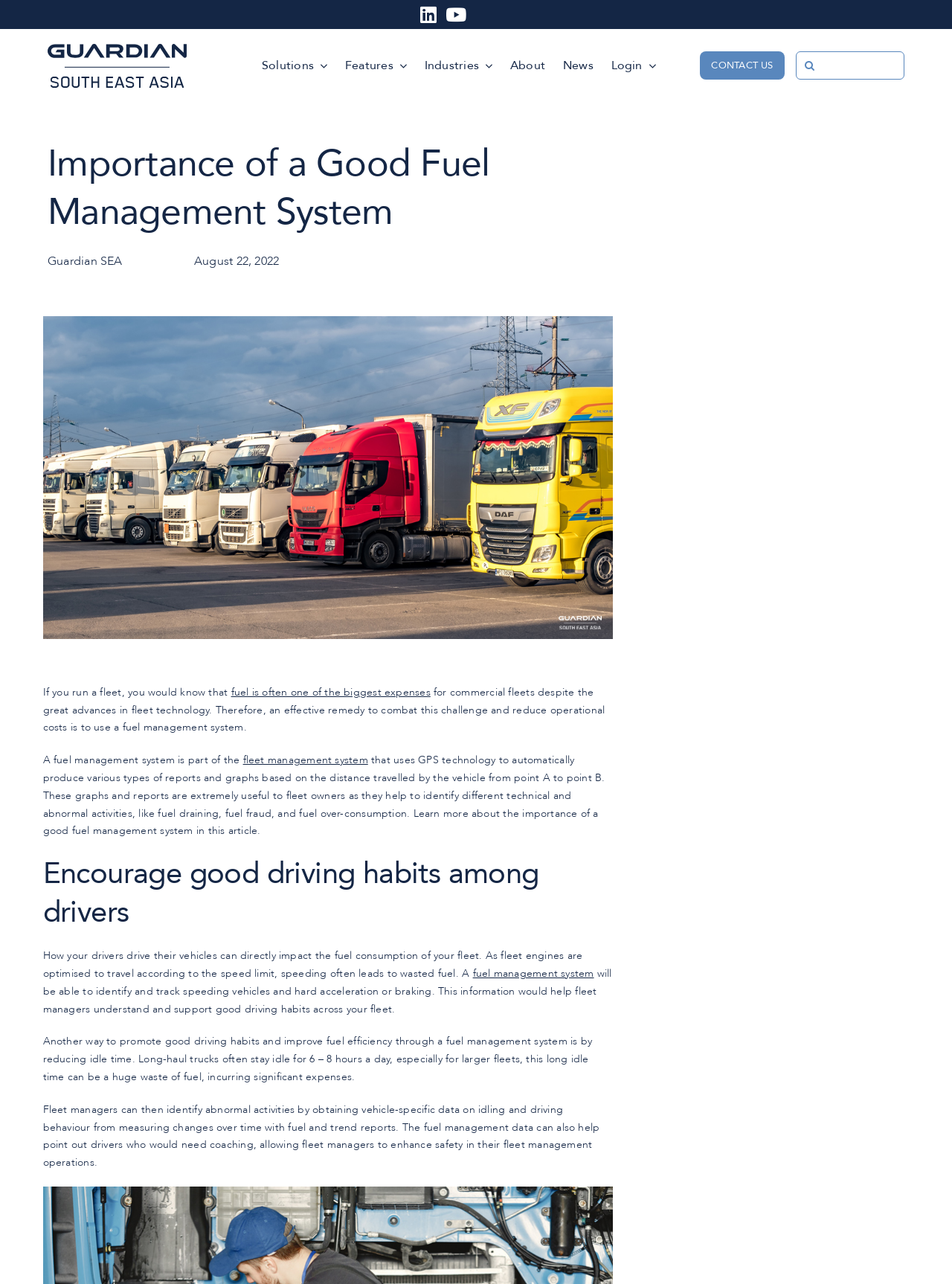Determine the bounding box coordinates of the UI element that matches the following description: "aria-label="Link to https://www.youtube.com/channel/UC6p6qIRYET3eSPY056D3cJA"". The coordinates should be four float numbers between 0 and 1 in the format [left, top, right, bottom].

[0.468, 0.004, 0.49, 0.019]